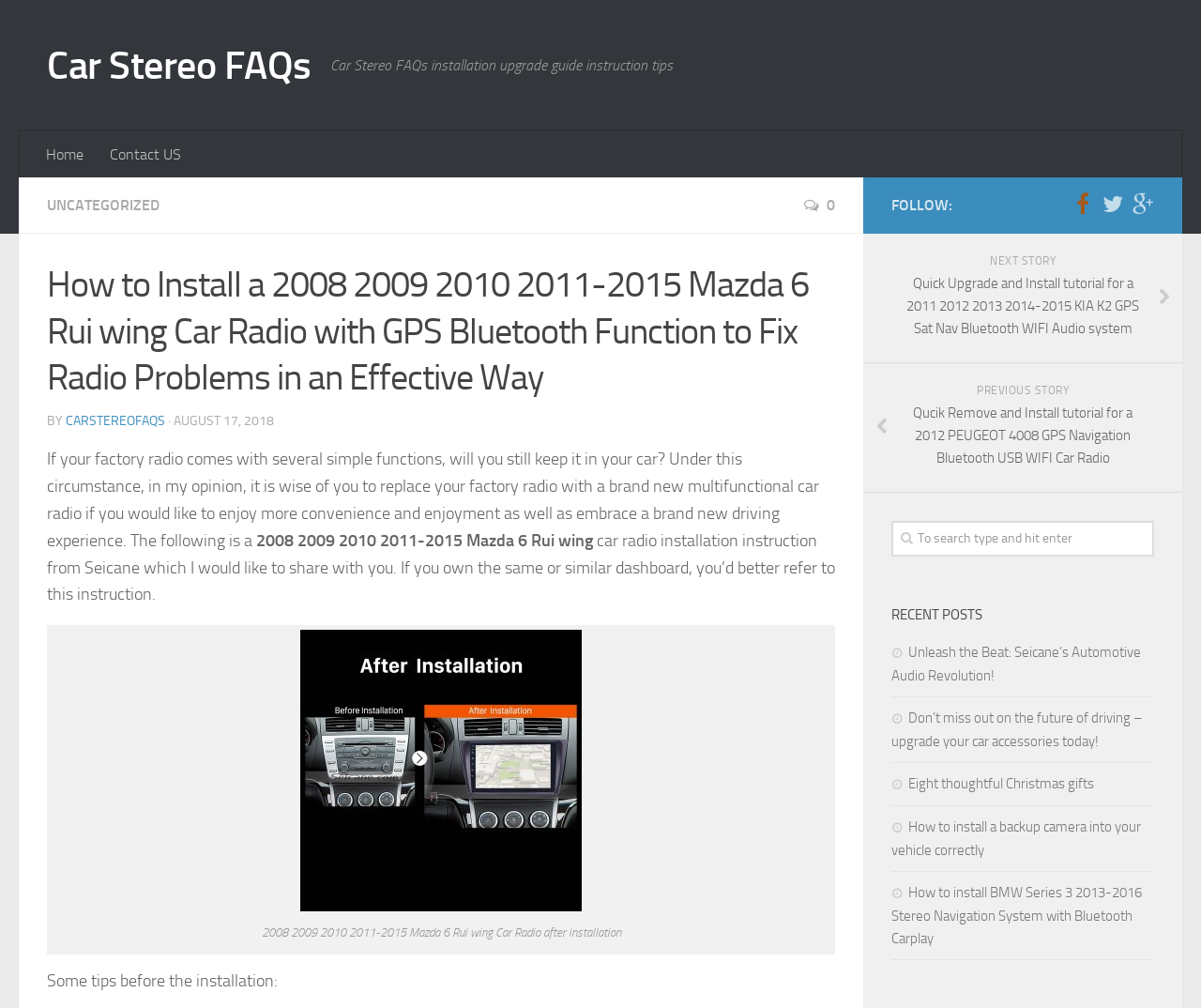Please provide the bounding box coordinates for the element that needs to be clicked to perform the following instruction: "View the 'UNCATEGORIZED' category". The coordinates should be given as four float numbers between 0 and 1, i.e., [left, top, right, bottom].

[0.039, 0.195, 0.133, 0.212]